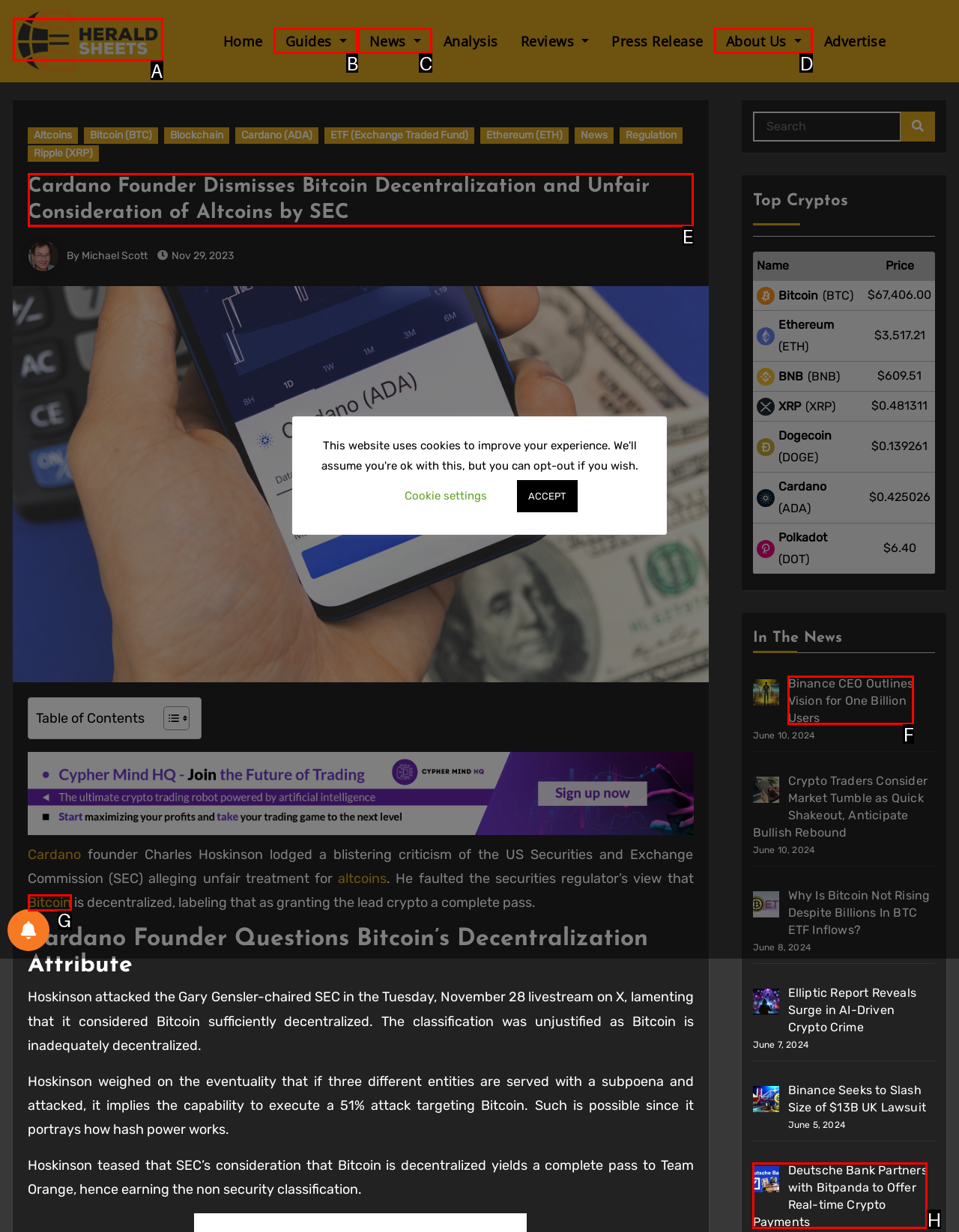Identify the correct UI element to click for this instruction: Read about our Philanthropy
Respond with the appropriate option's letter from the provided choices directly.

None